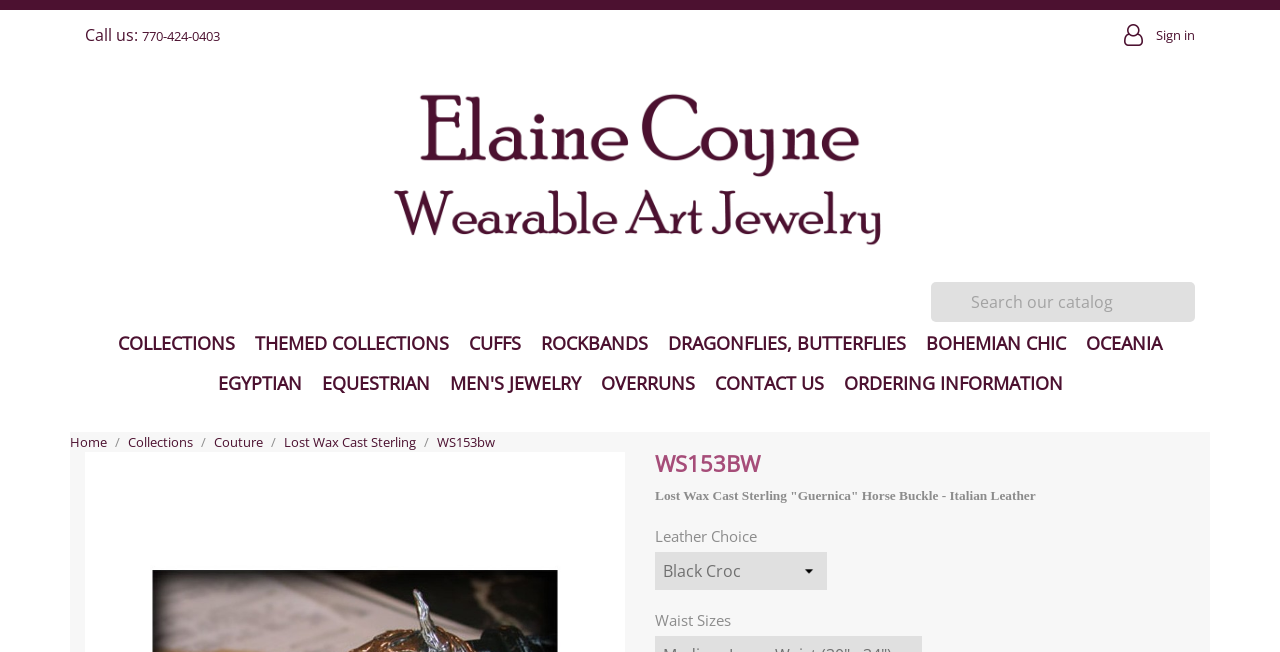What is the name of the gallery?
Can you provide a detailed and comprehensive answer to the question?

I found the name of the gallery by looking at the top header section of the webpage, where it says 'Elaine Coyne Galleries' with an image next to it.